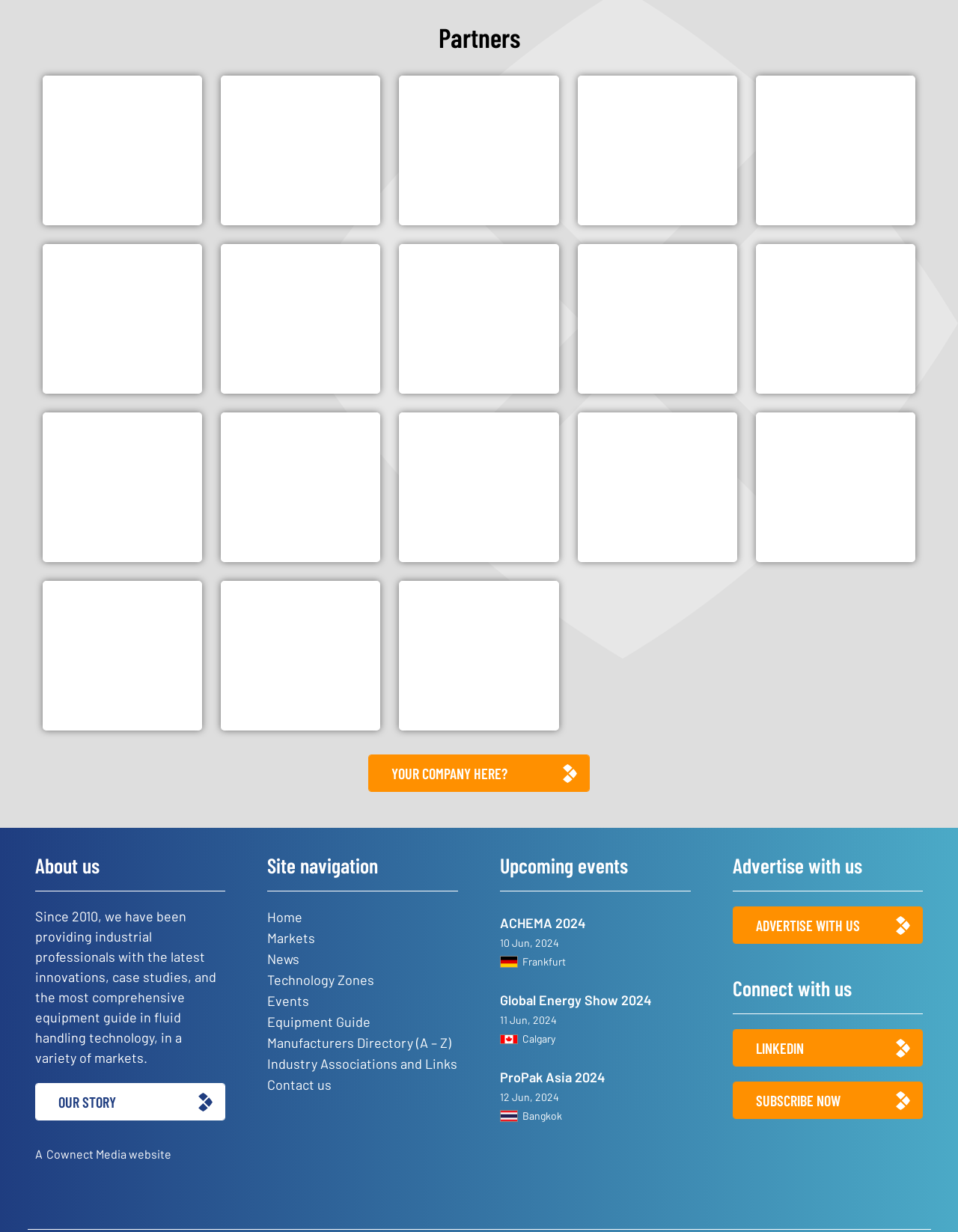Please find the bounding box coordinates for the clickable element needed to perform this instruction: "Click on the 'Silverson' link".

[0.056, 0.167, 0.199, 0.173]